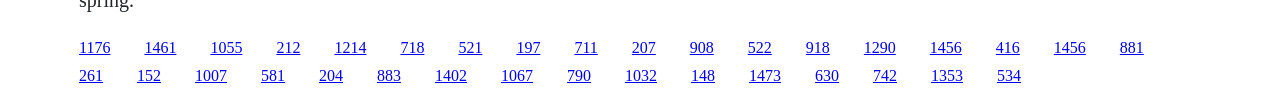Based on the image, provide a detailed response to the question:
What is the vertical position of the first link?

I looked at the y1 coordinate of the first link element, which is 0.39, indicating that it is located at a vertical position of 0.39 from the top of the webpage.